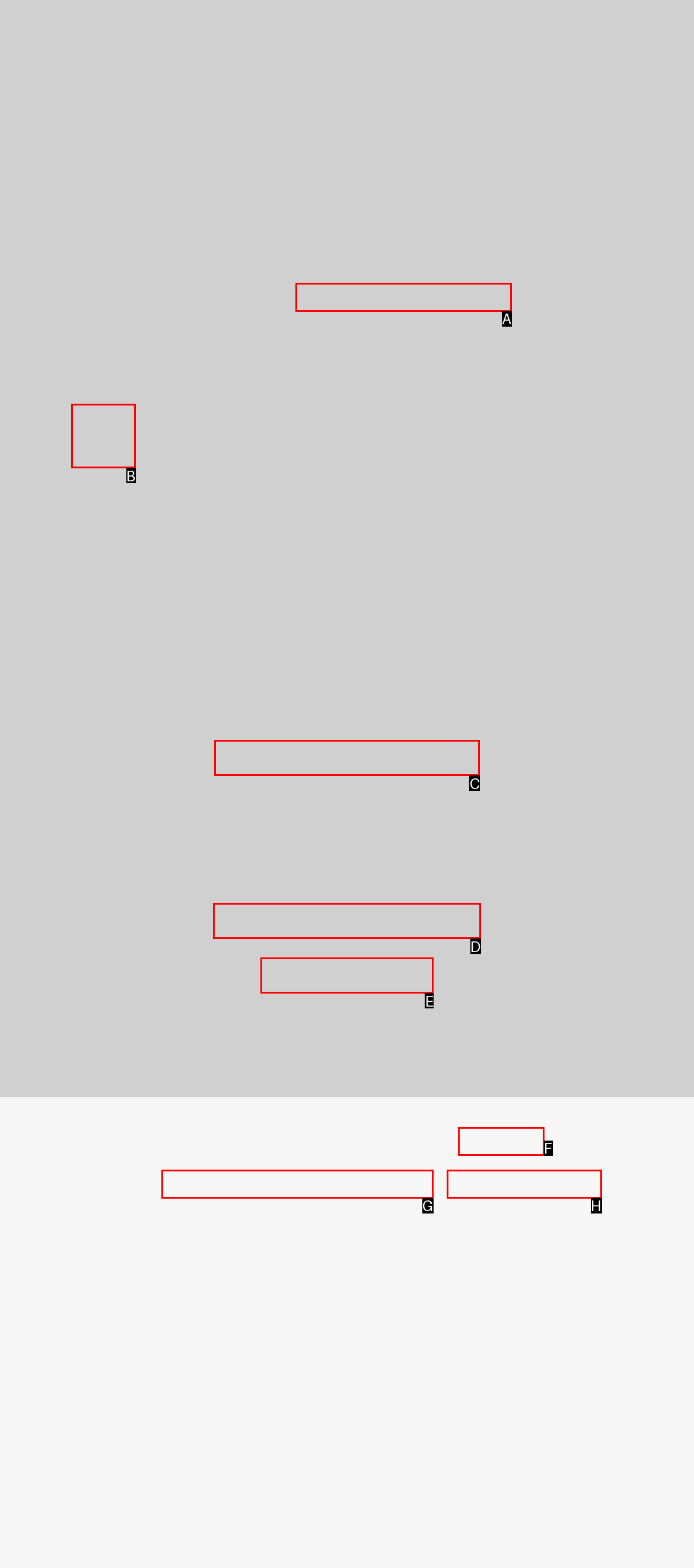Which HTML element should be clicked to complete the following task: Contact us?
Answer with the letter corresponding to the correct choice.

F